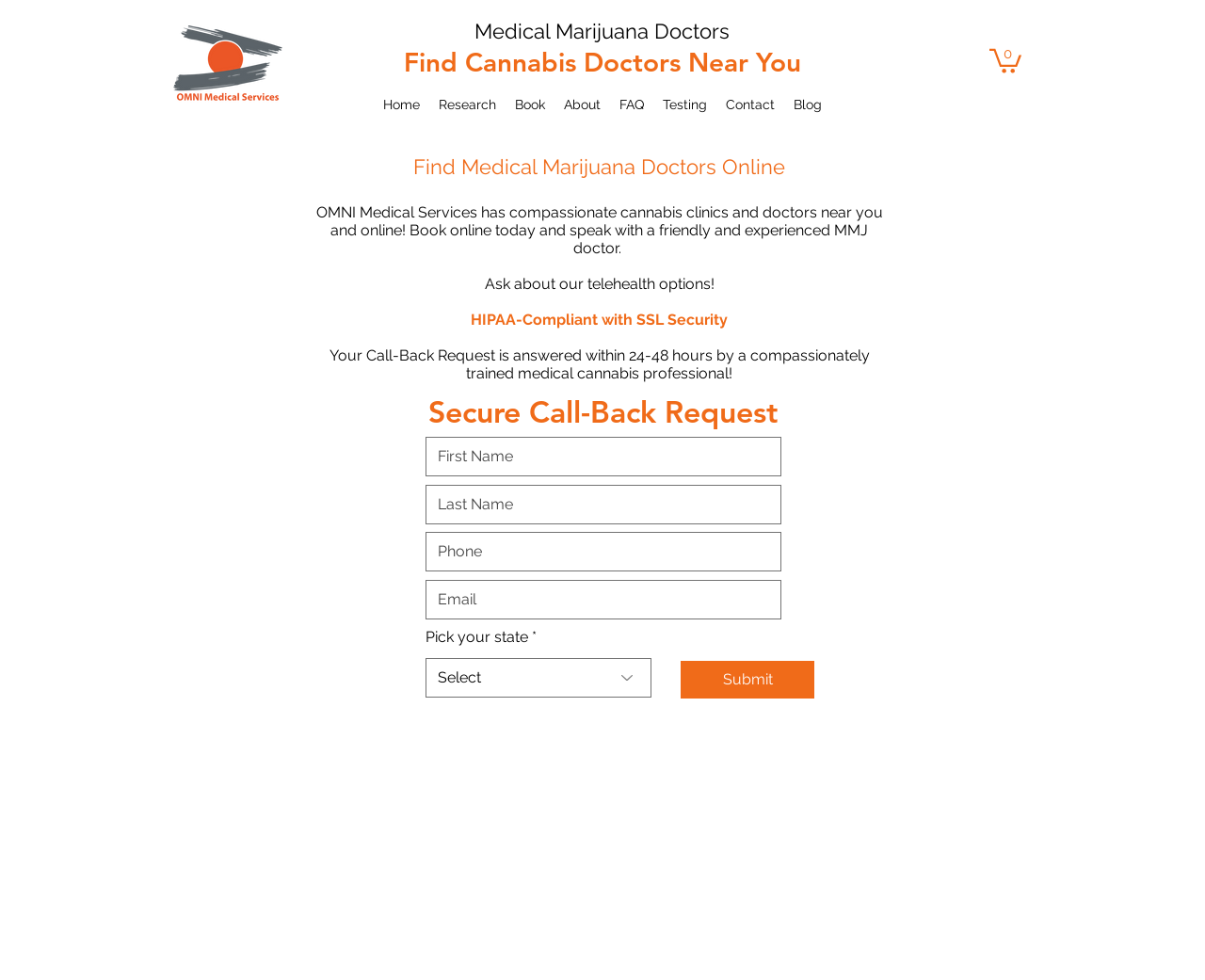Can you show the bounding box coordinates of the region to click on to complete the task described in the instruction: "Select a state from the dropdown"?

[0.353, 0.671, 0.541, 0.711]